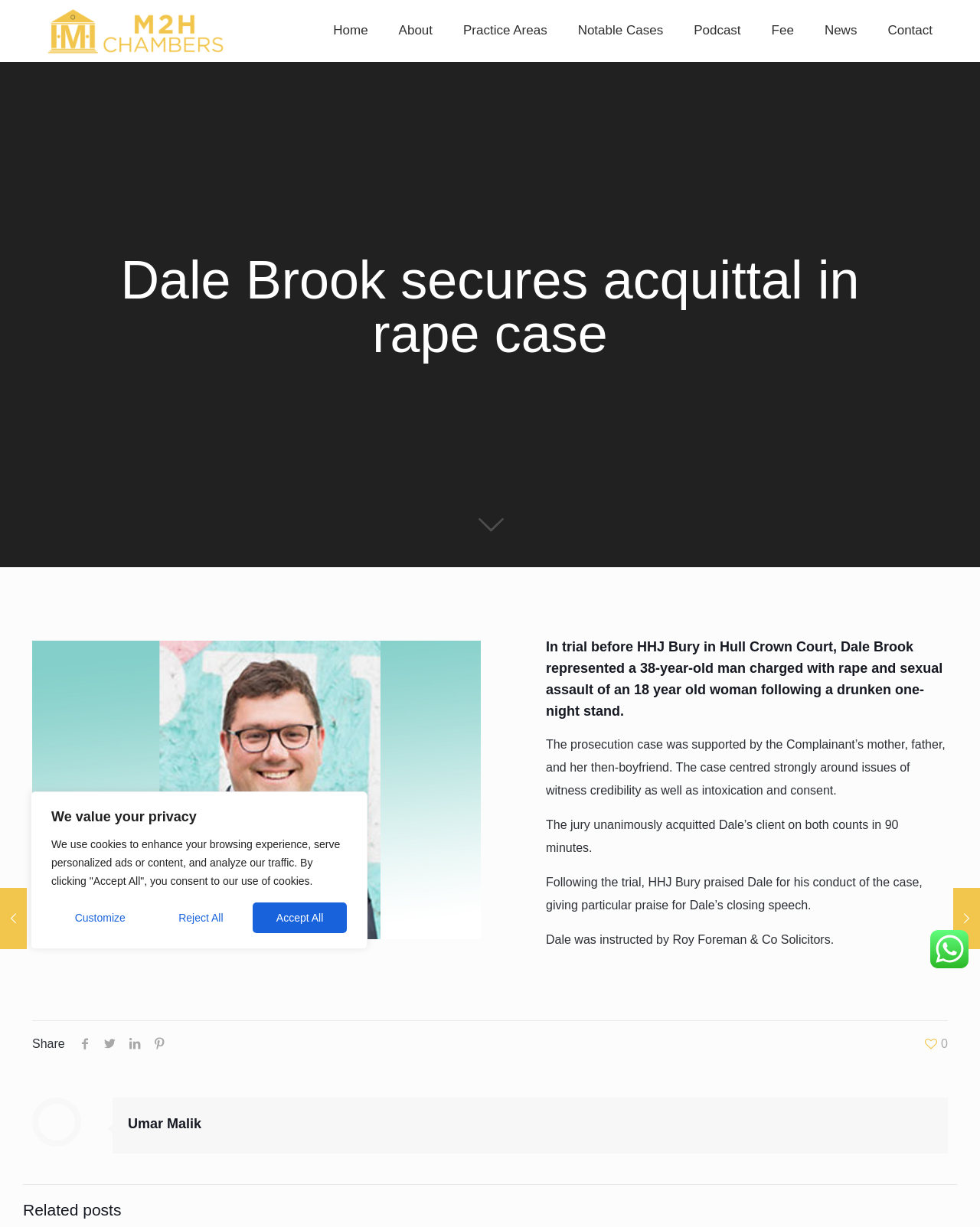What is the name of the judge who praised Dale for his conduct of the case?
Examine the screenshot and reply with a single word or phrase.

HHJ Bury